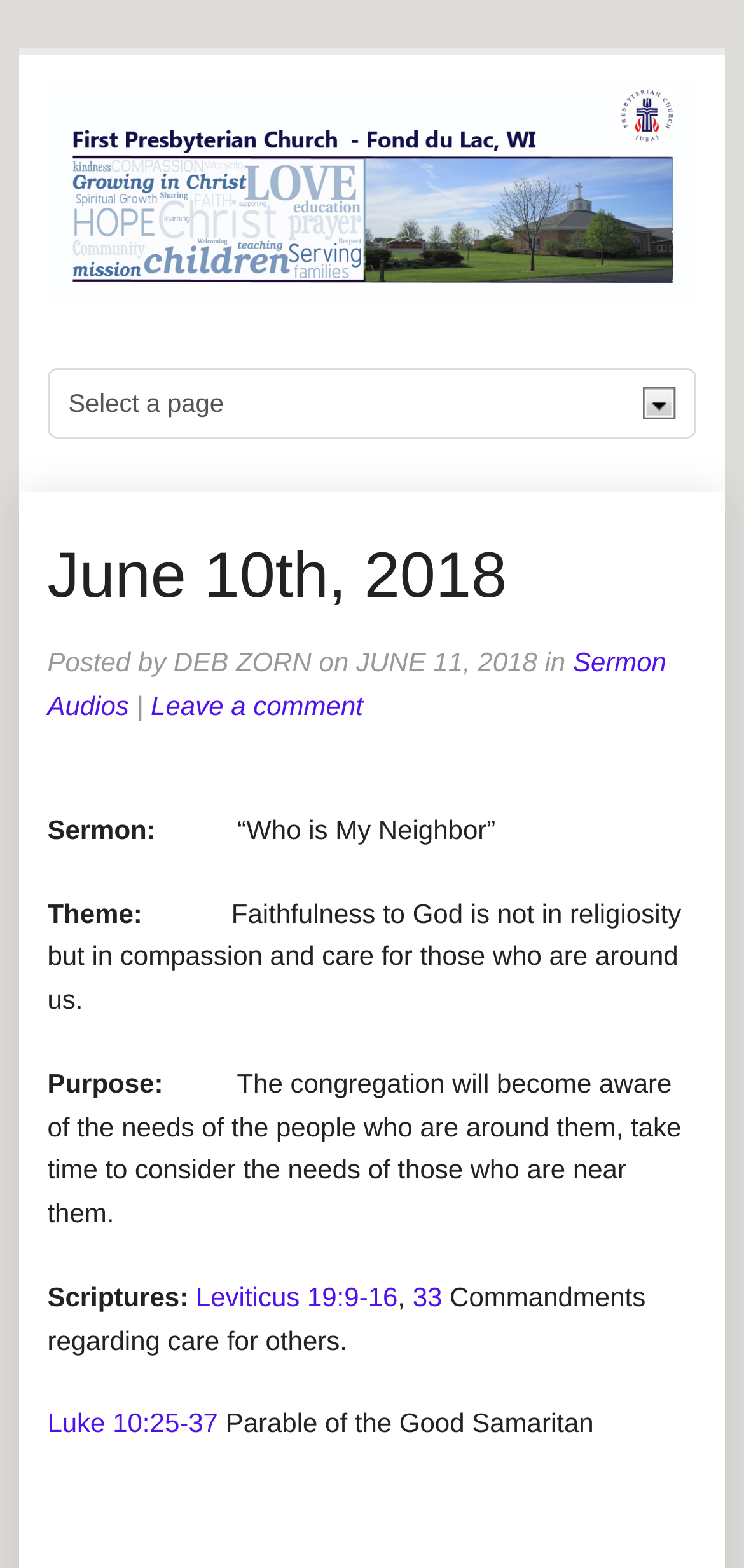Extract the primary heading text from the webpage.

June 10th, 2018